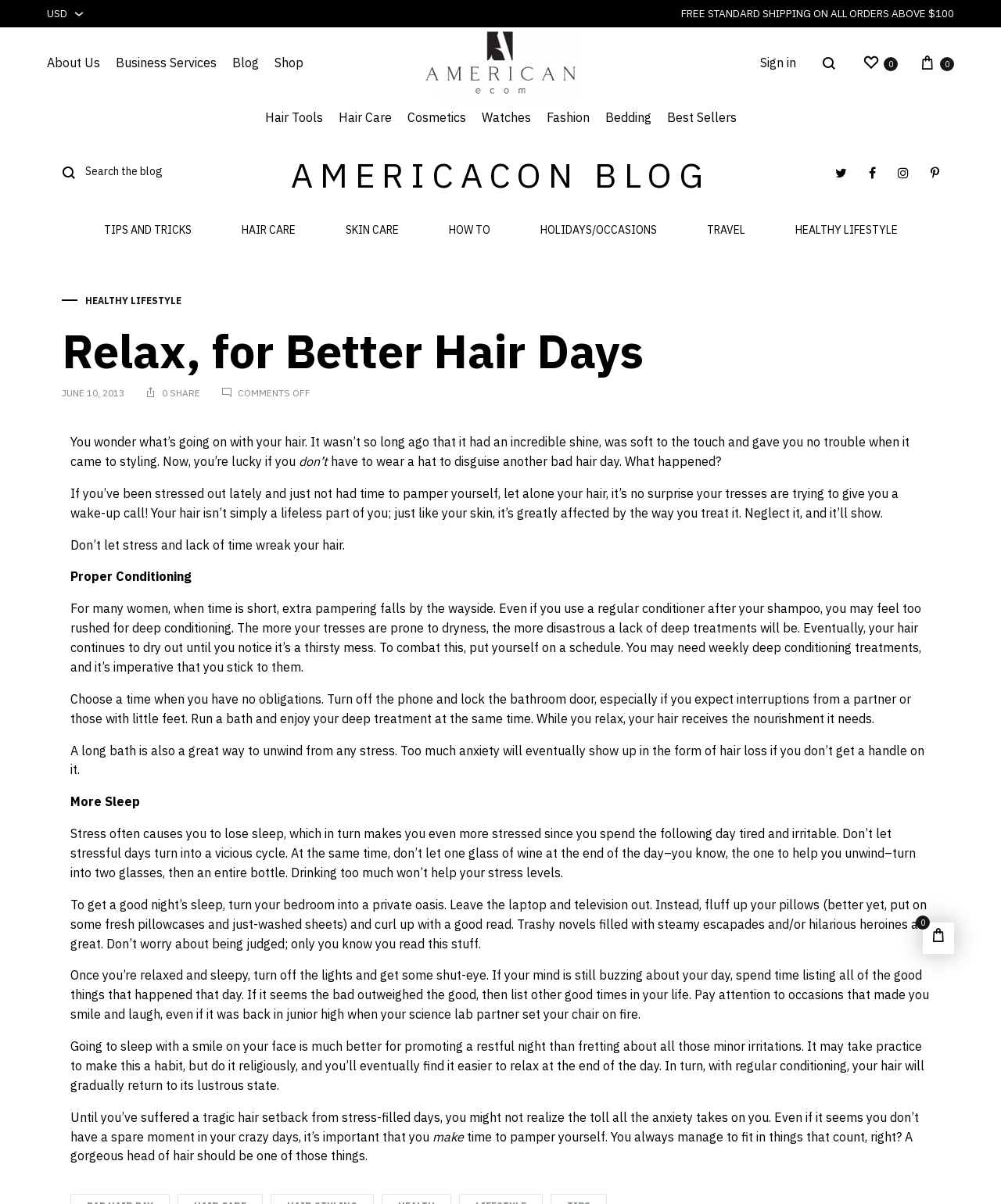Please locate the bounding box coordinates for the element that should be clicked to achieve the following instruction: "Select USD as currency". Ensure the coordinates are given as four float numbers between 0 and 1, i.e., [left, top, right, bottom].

[0.035, 0.024, 0.113, 0.051]